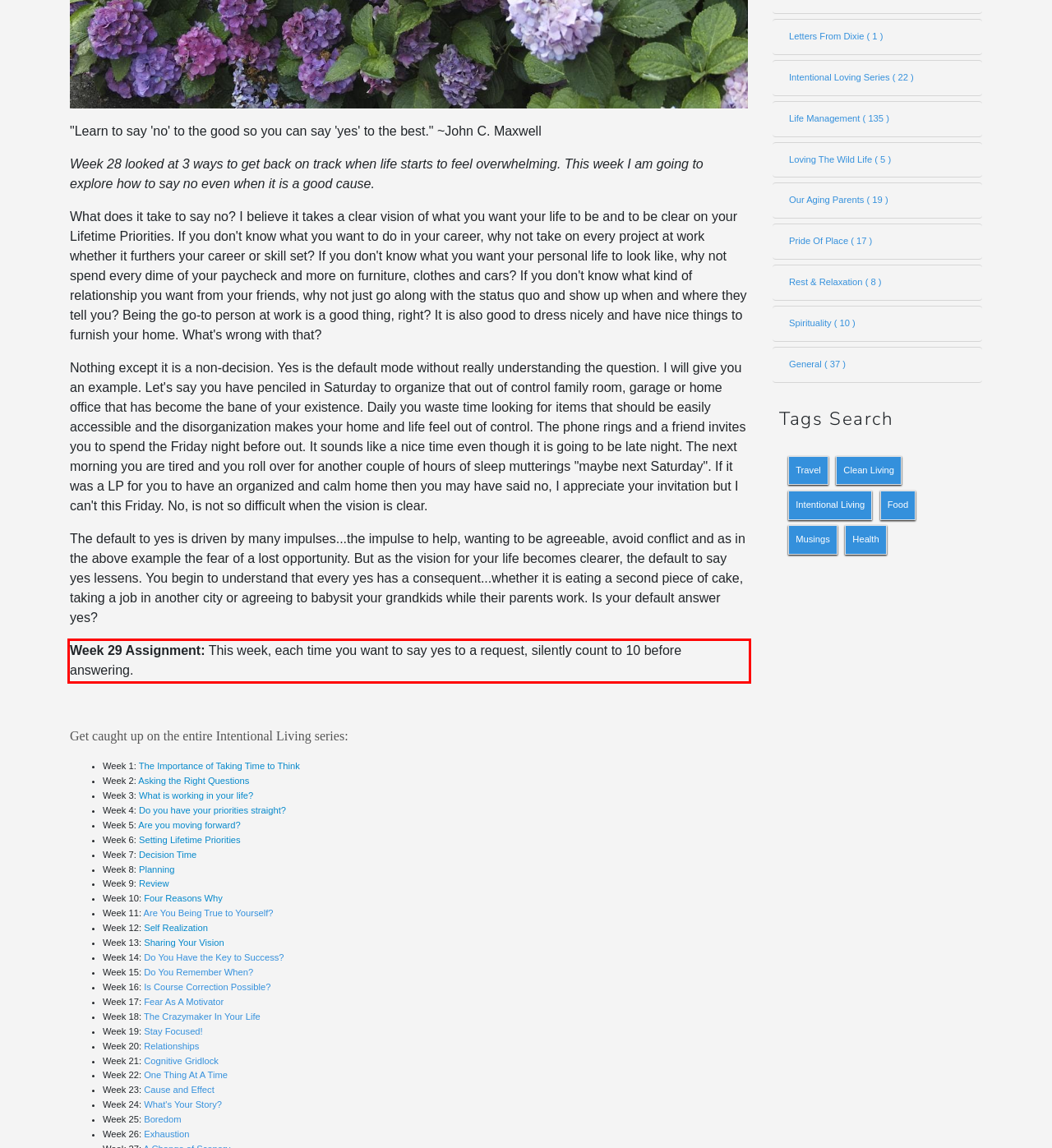Given a screenshot of a webpage containing a red bounding box, perform OCR on the text within this red bounding box and provide the text content.

Week 29 Assignment: This week, each time you want to say yes to a request, silently count to 10 before answering.